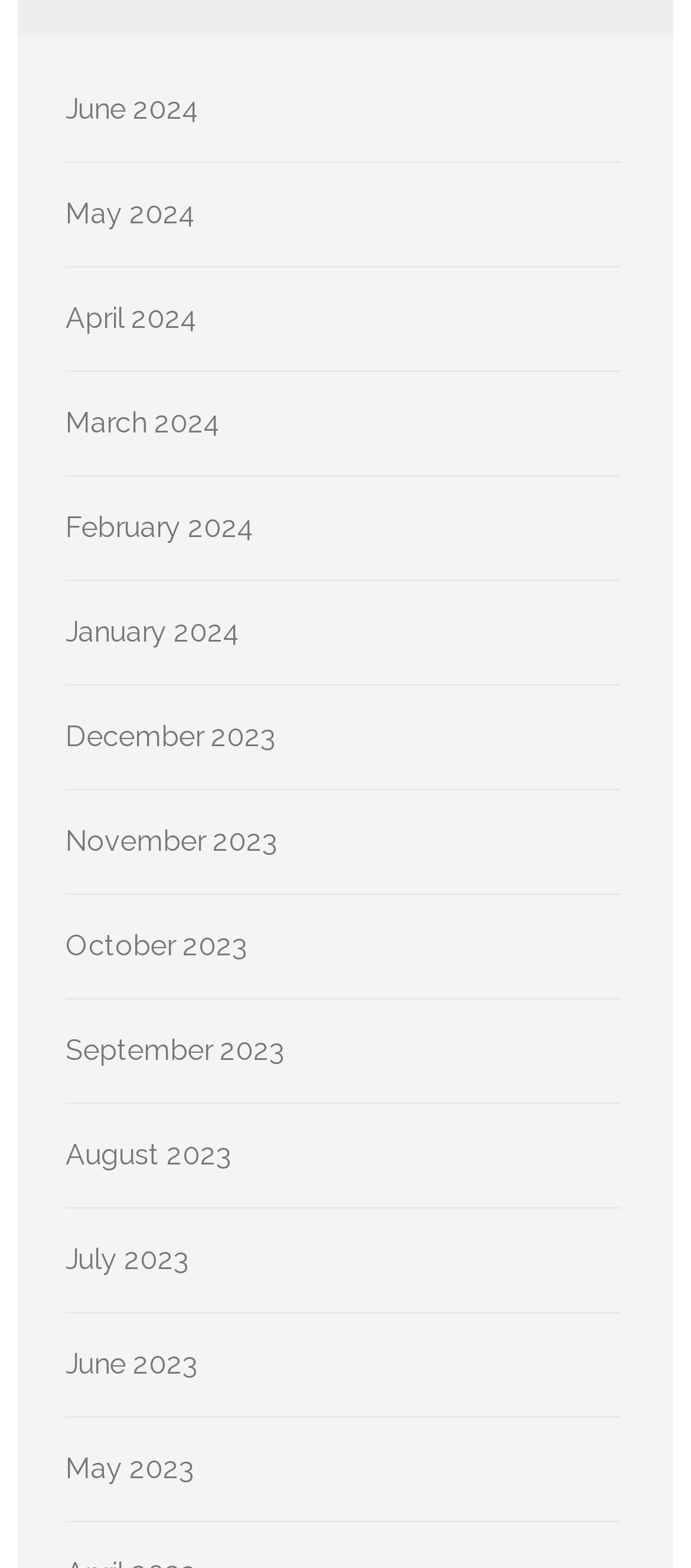Highlight the bounding box coordinates of the element that should be clicked to carry out the following instruction: "Go to May 2024". The coordinates must be given as four float numbers ranging from 0 to 1, i.e., [left, top, right, bottom].

[0.095, 0.125, 0.285, 0.147]